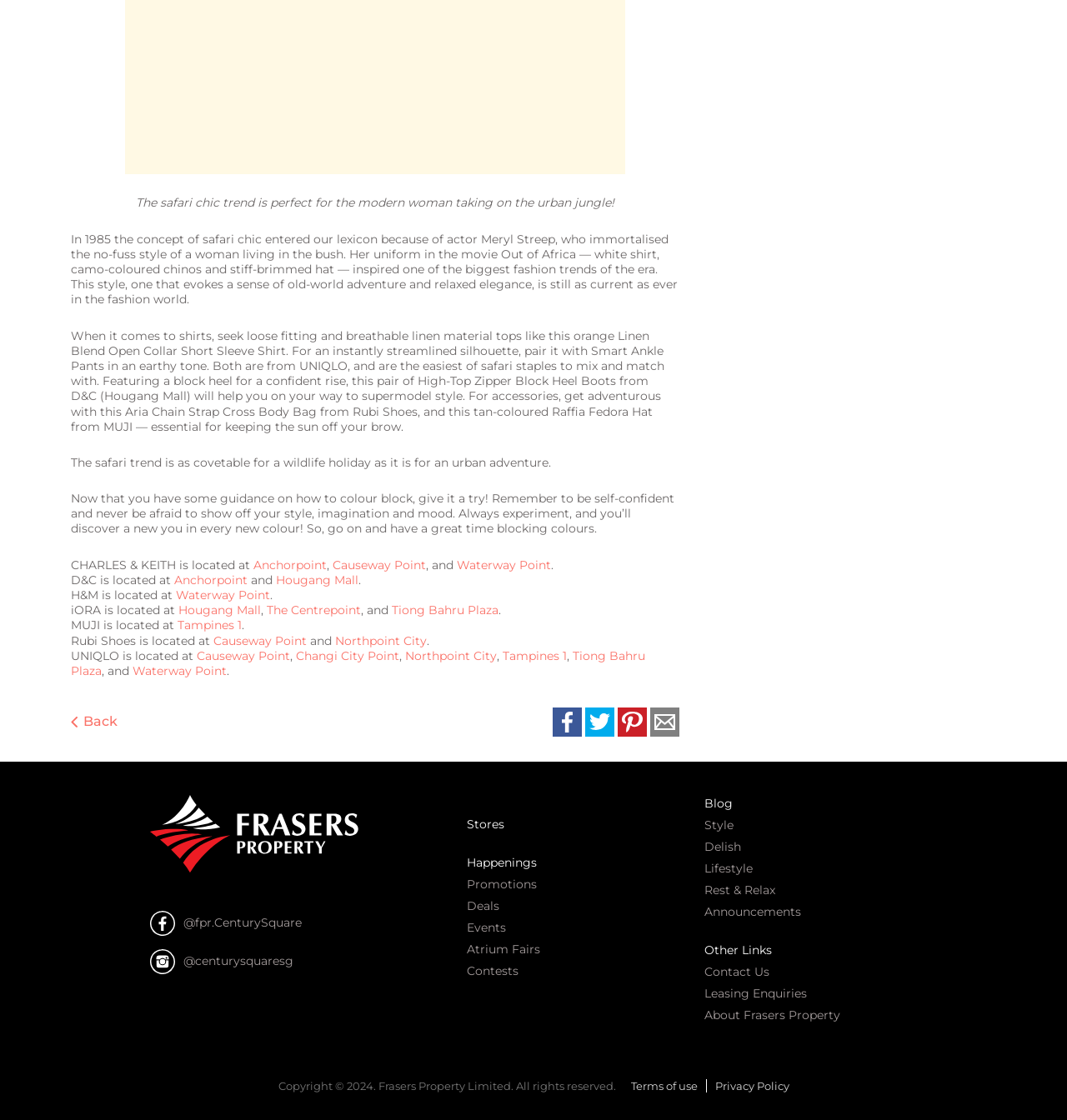Determine the bounding box coordinates of the region to click in order to accomplish the following instruction: "Visit the 'Stores' page". Provide the coordinates as four float numbers between 0 and 1, specifically [left, top, right, bottom].

[0.438, 0.729, 0.637, 0.744]